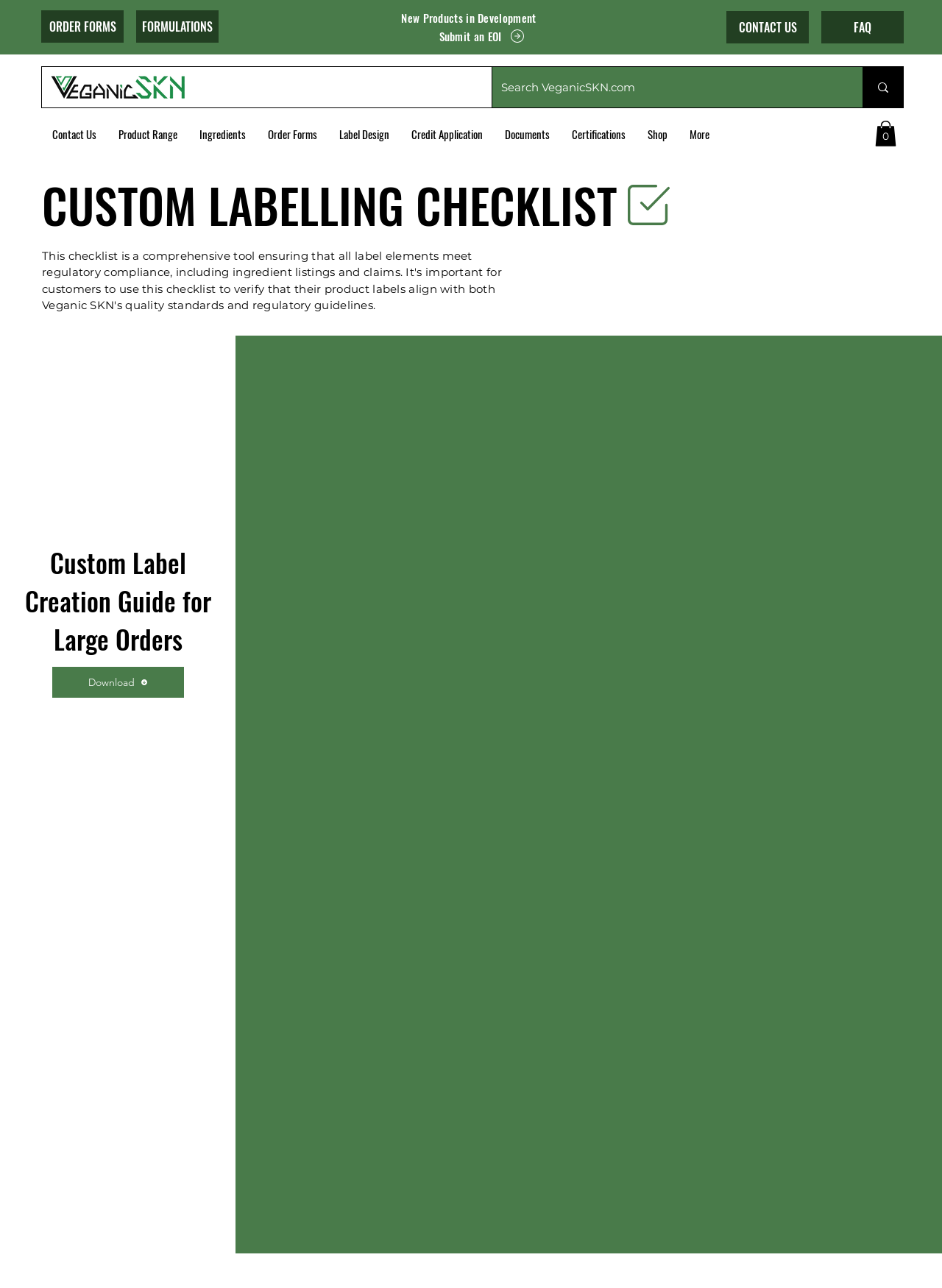Generate the text content of the main heading of the webpage.

CUSTOM LABELLING CHECKLIST